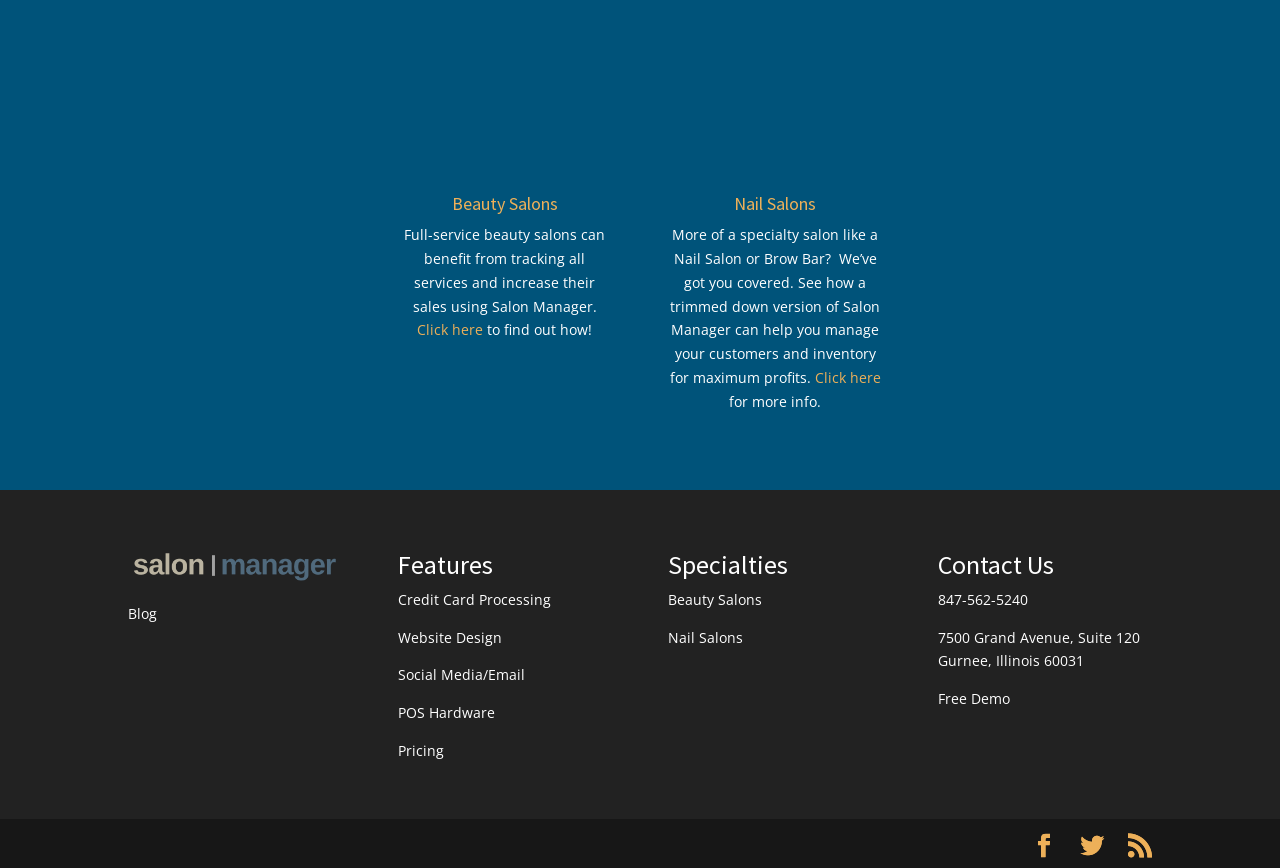Specify the bounding box coordinates of the element's region that should be clicked to achieve the following instruction: "Learn more about Nail Salons". The bounding box coordinates consist of four float numbers between 0 and 1, in the format [left, top, right, bottom].

[0.573, 0.221, 0.638, 0.248]